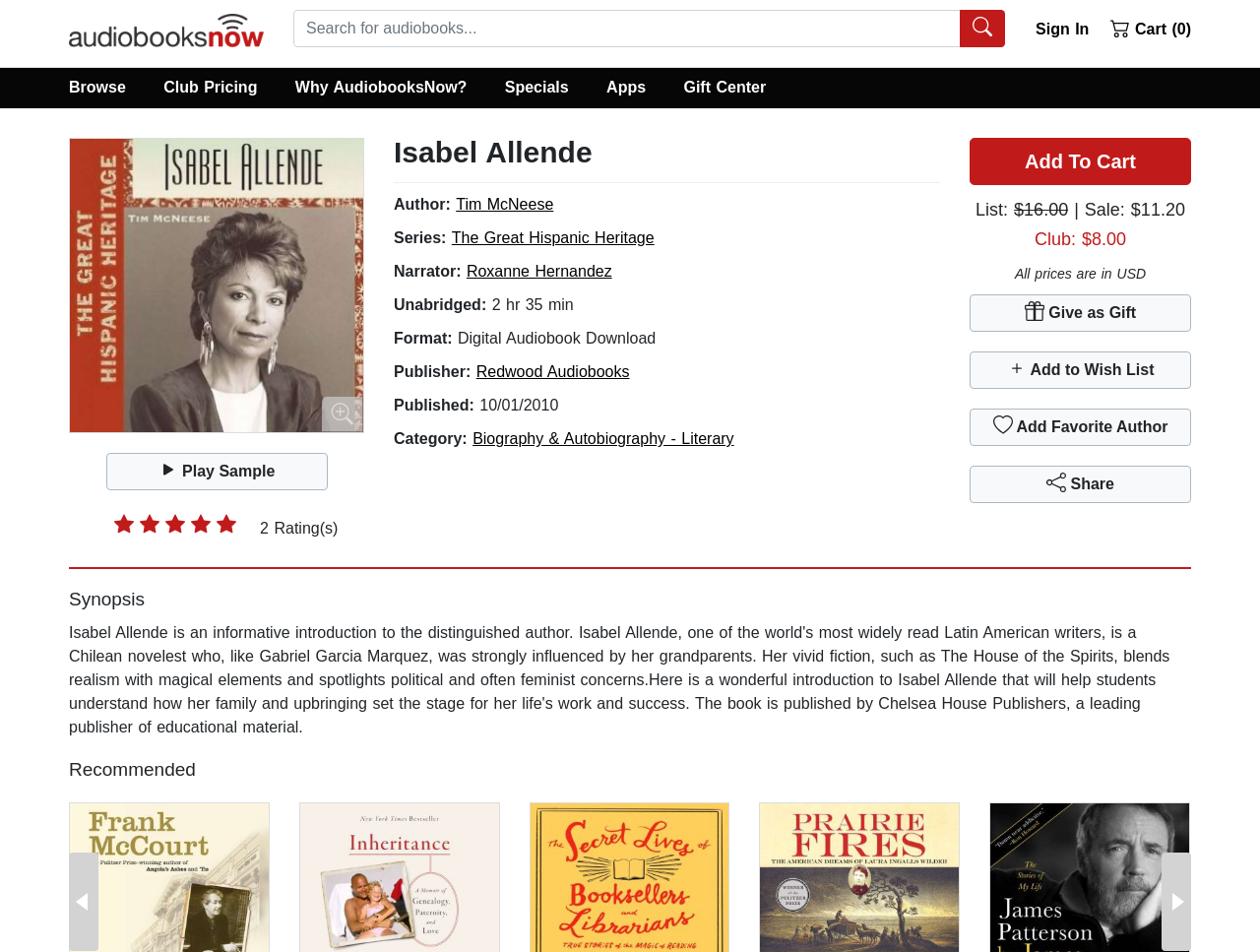Please indicate the bounding box coordinates for the clickable area to complete the following task: "Click on the link to view LaLiga matchday 38 preview". The coordinates should be specified as four float numbers between 0 and 1, i.e., [left, top, right, bottom].

None